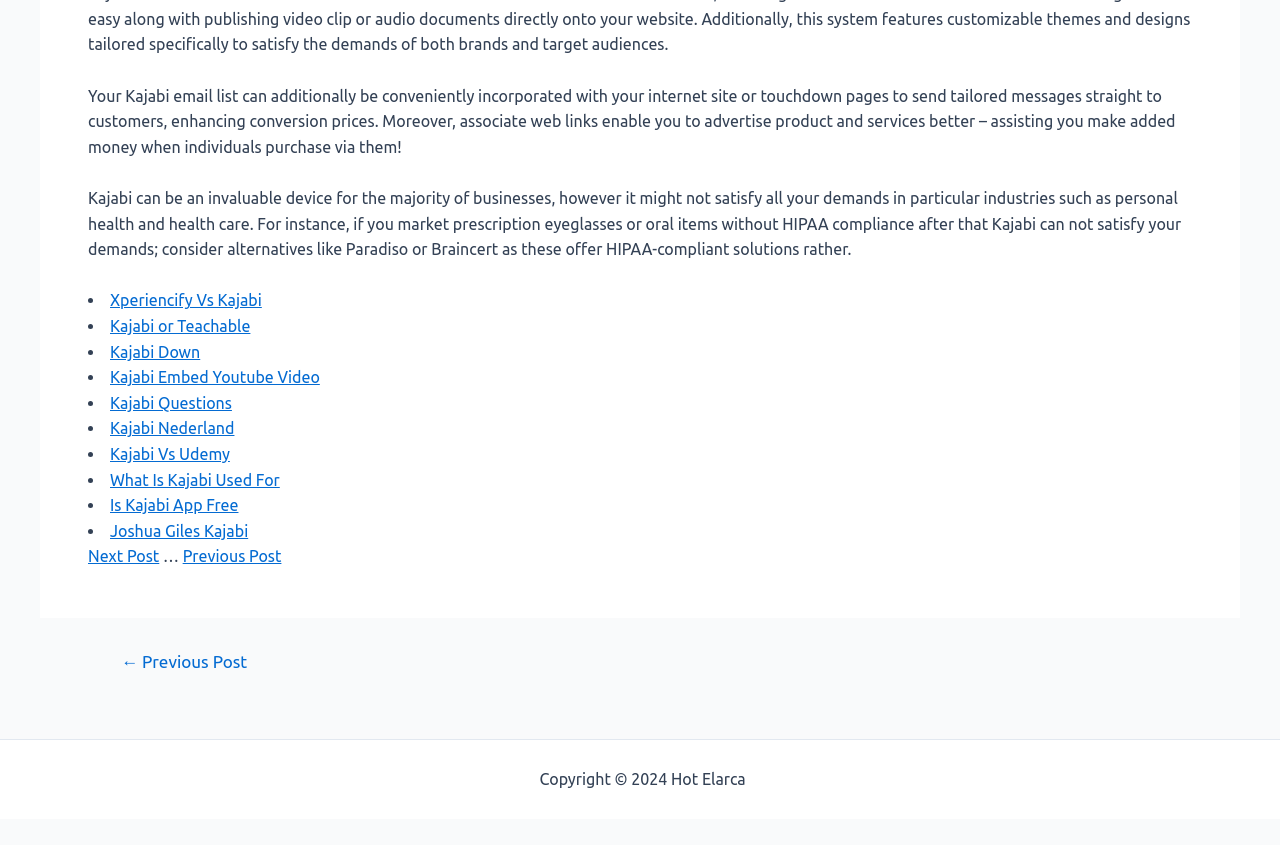What is the purpose of Kajabi?
Using the image as a reference, answer the question with a short word or phrase.

Sending tailored messages